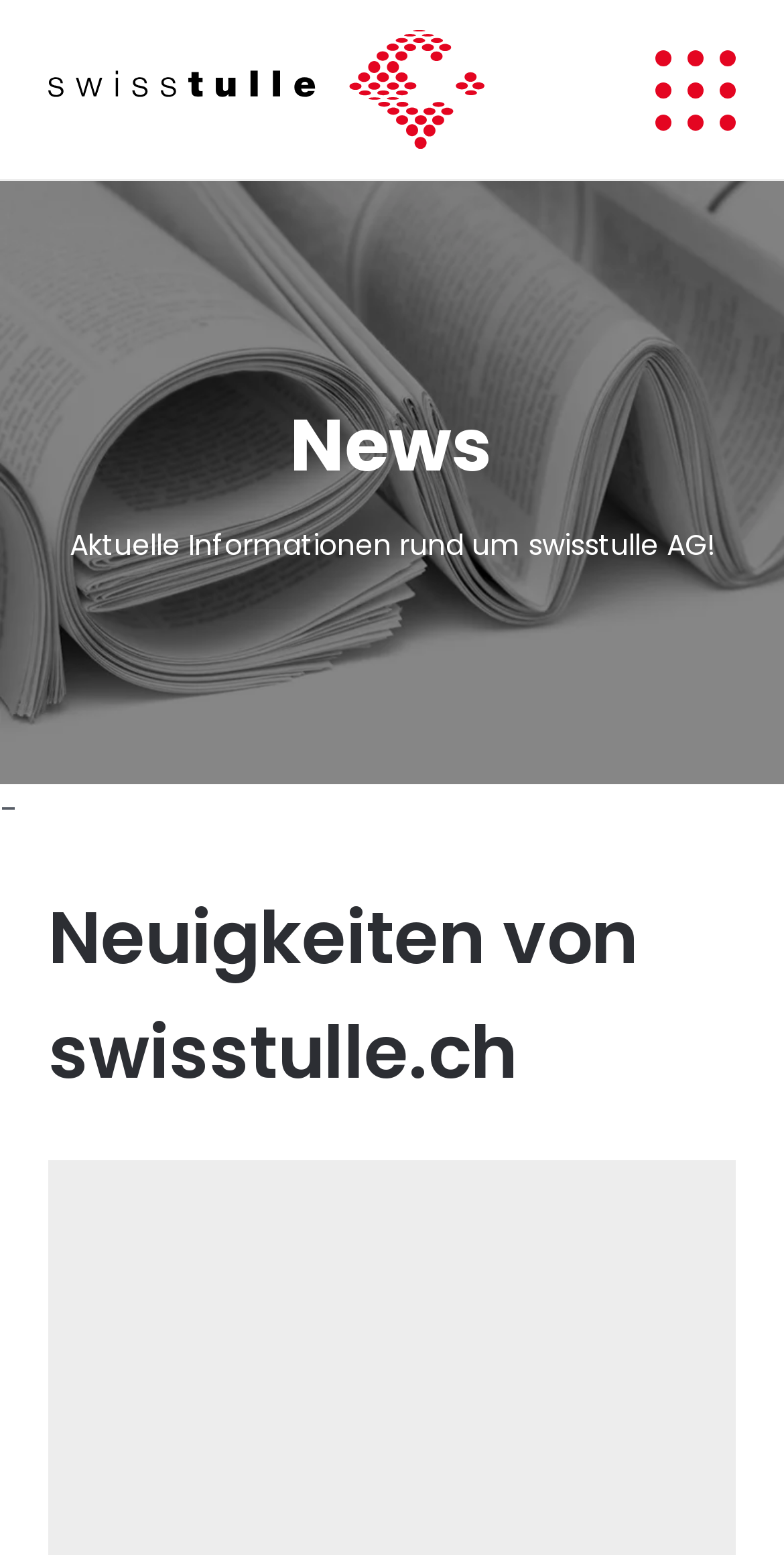What is the topic of the first news article?
Please respond to the question with as much detail as possible.

The first news article is a link element located below the title of the news section, and it contains the text 'Zellulose Garn NAIA'.